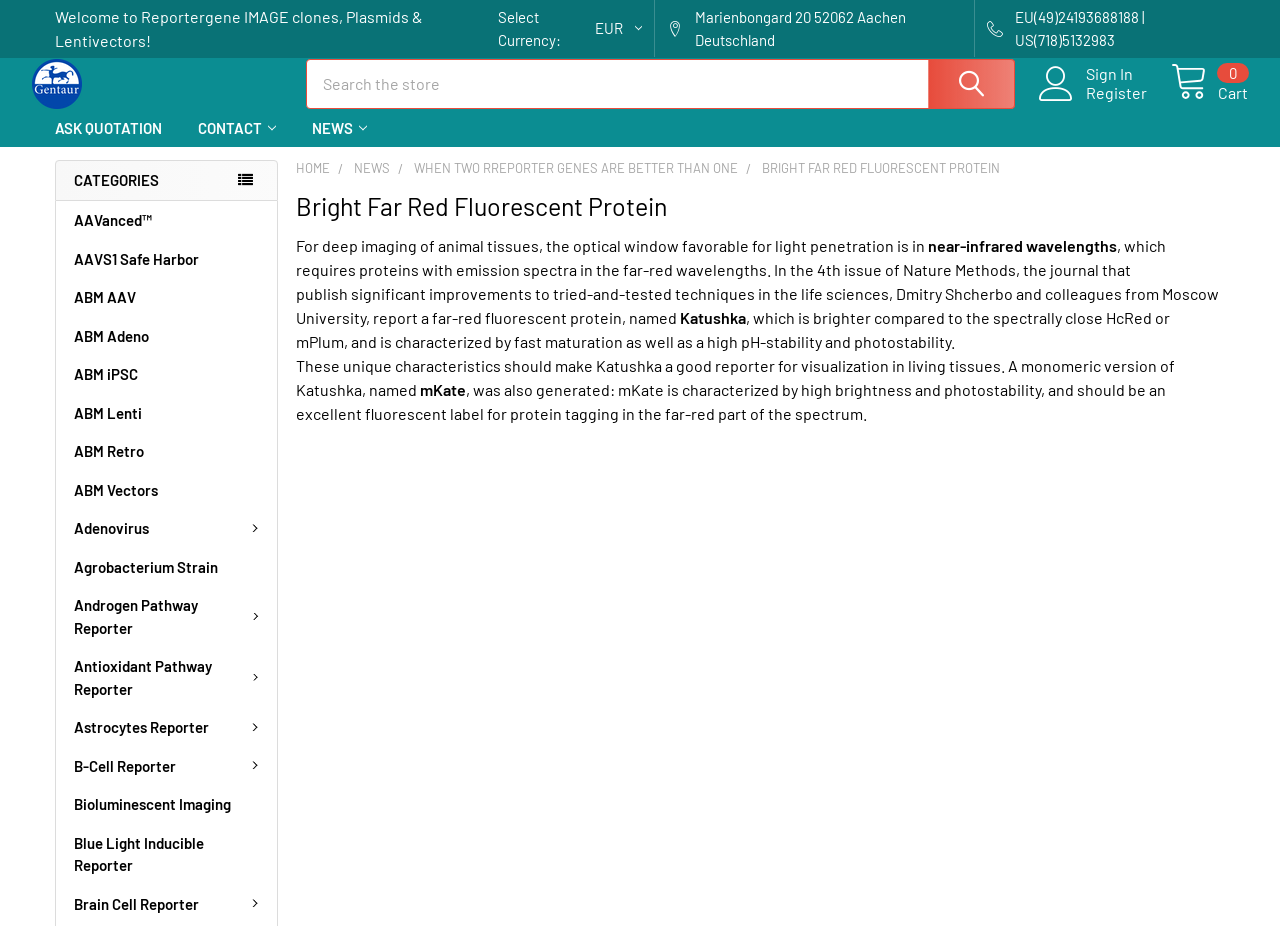Extract the main title from the webpage and generate its text.

Bright Far Red Fluorescent Protein